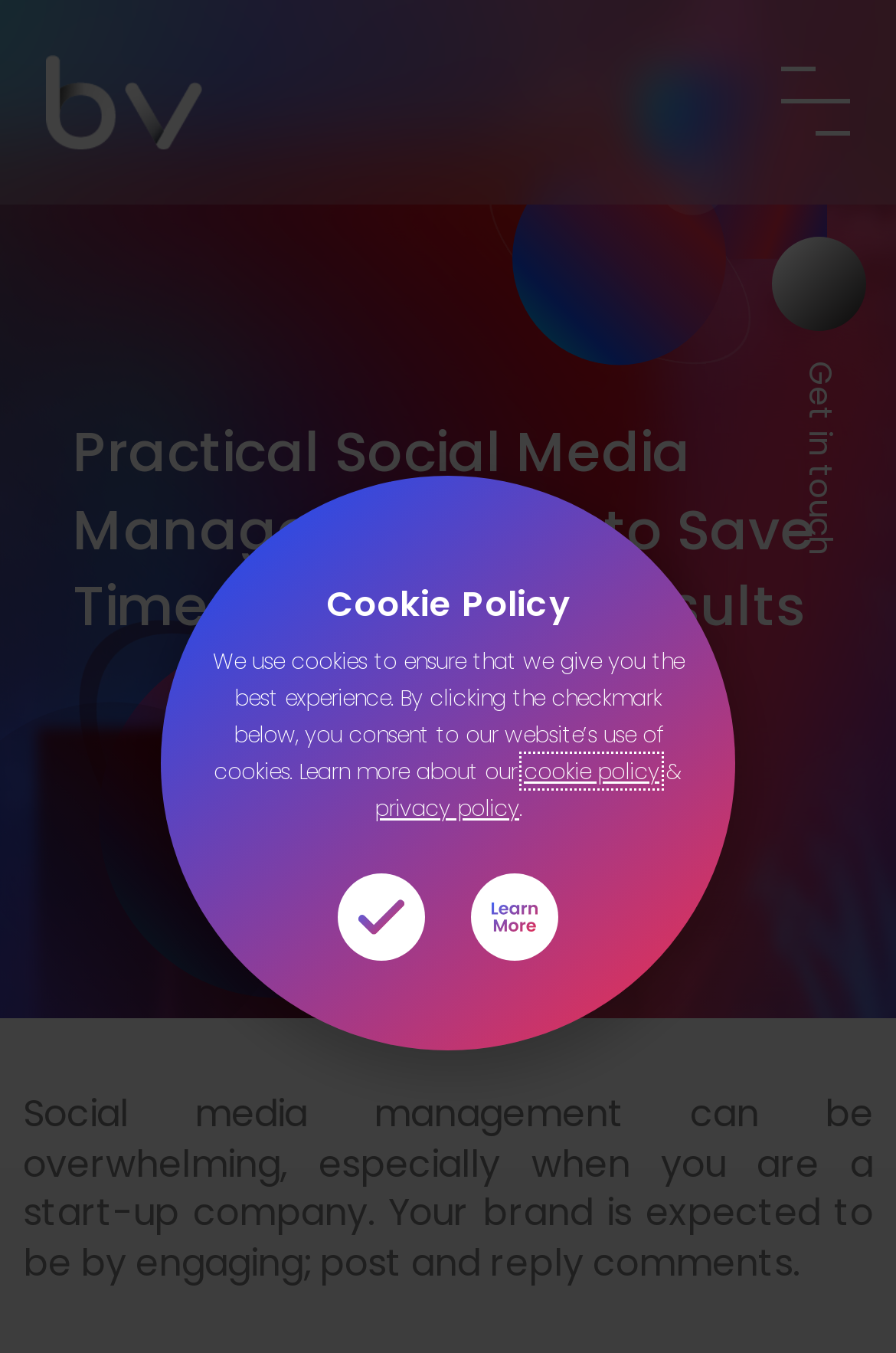Please determine the headline of the webpage and provide its content.

Practical Social Media Management Tips to Save Time and Improve Results